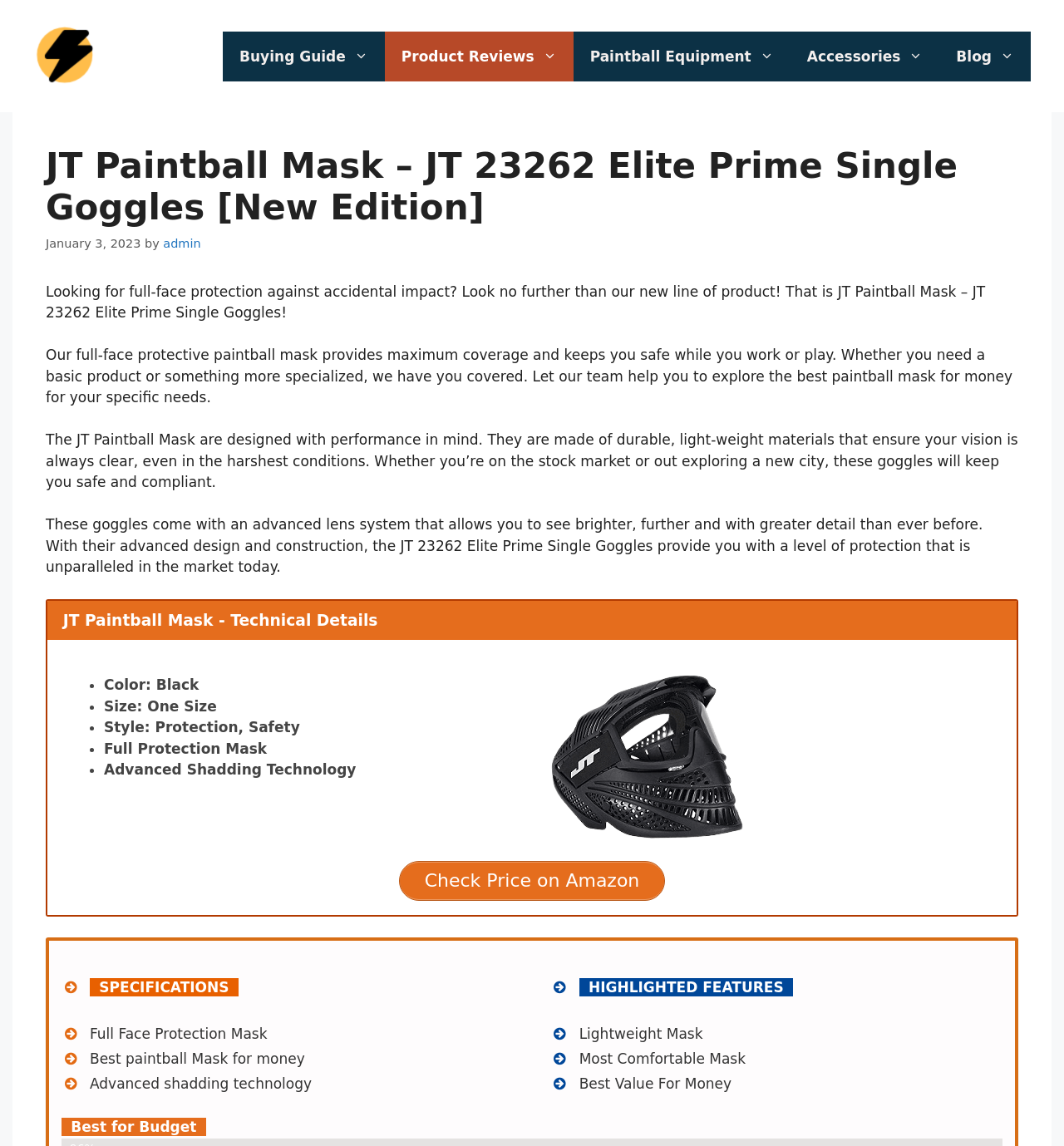Determine the bounding box coordinates of the UI element that matches the following description: "Check Price on Amazon". The coordinates should be four float numbers between 0 and 1 in the format [left, top, right, bottom].

[0.375, 0.751, 0.625, 0.786]